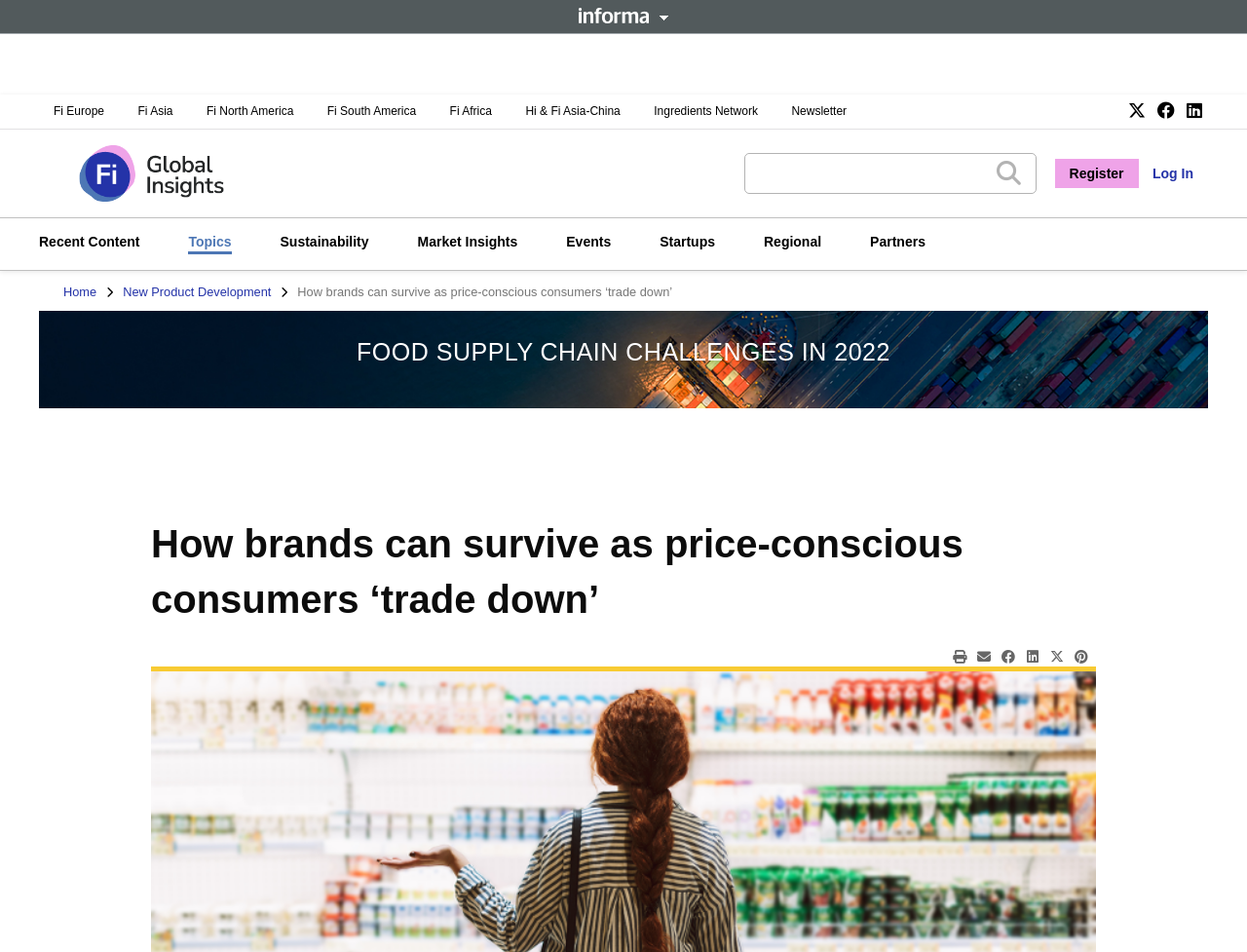Provide the bounding box for the UI element matching this description: "Fi South America".

[0.251, 0.099, 0.345, 0.134]